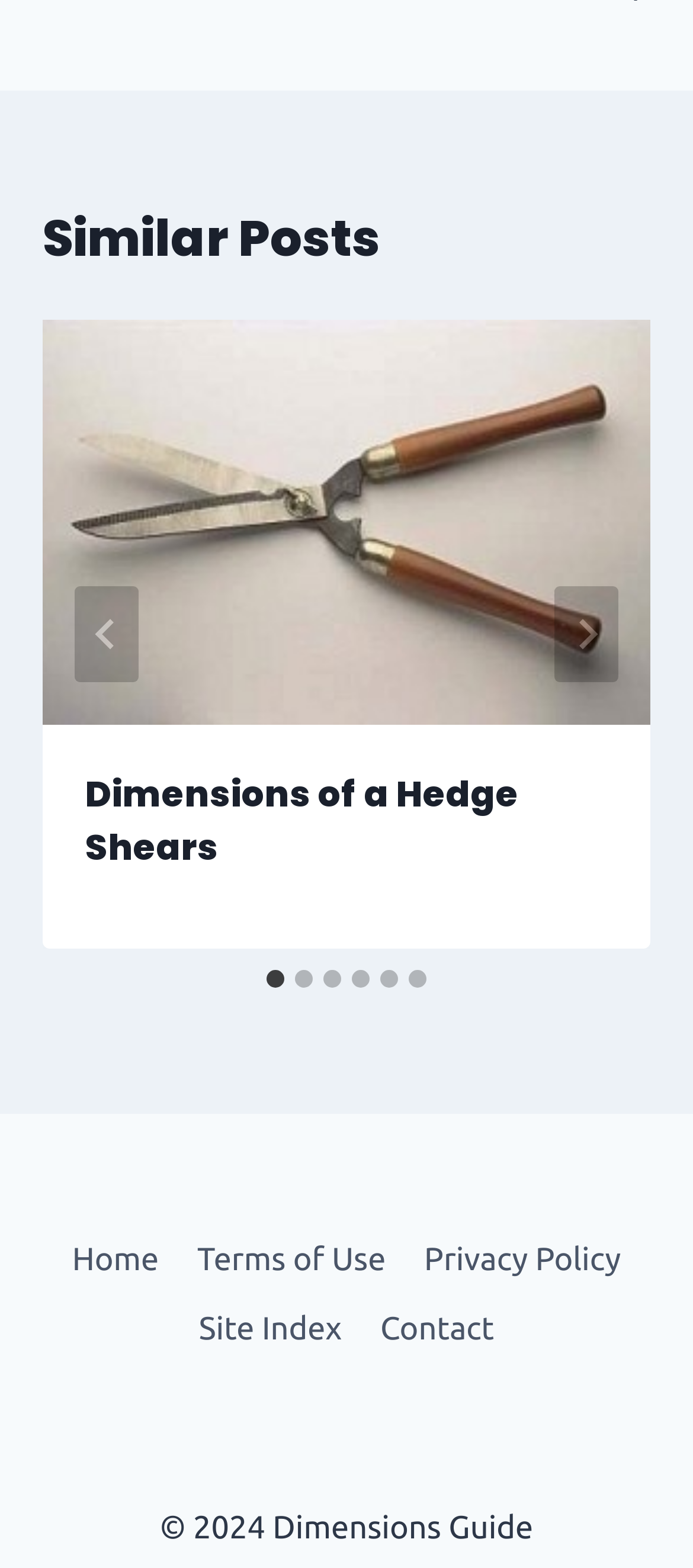Find the bounding box coordinates of the clickable area that will achieve the following instruction: "Go to Home page".

[0.076, 0.781, 0.257, 0.826]